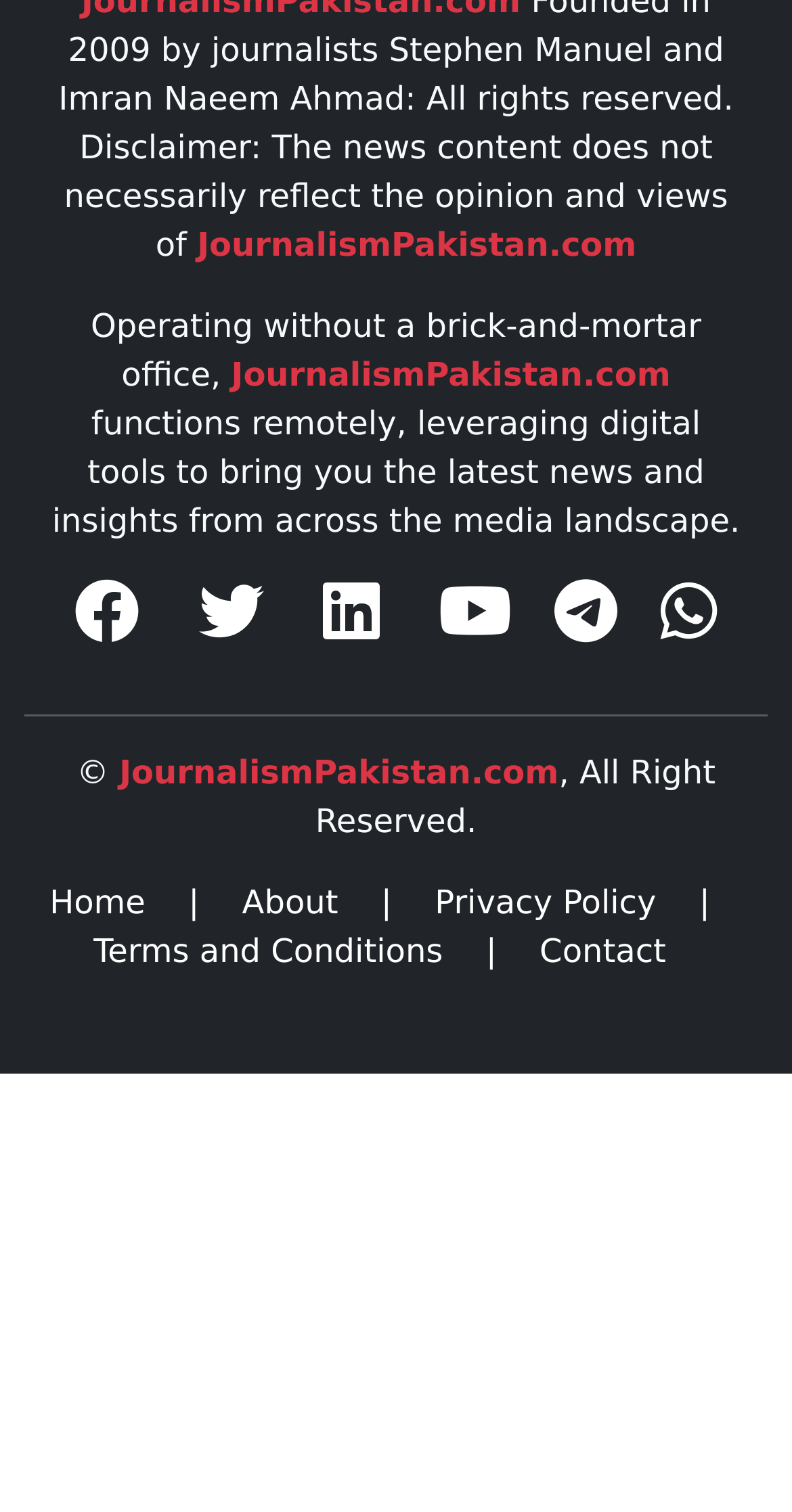Find the bounding box coordinates of the element I should click to carry out the following instruction: "go to Home".

[0.062, 0.584, 0.225, 0.609]